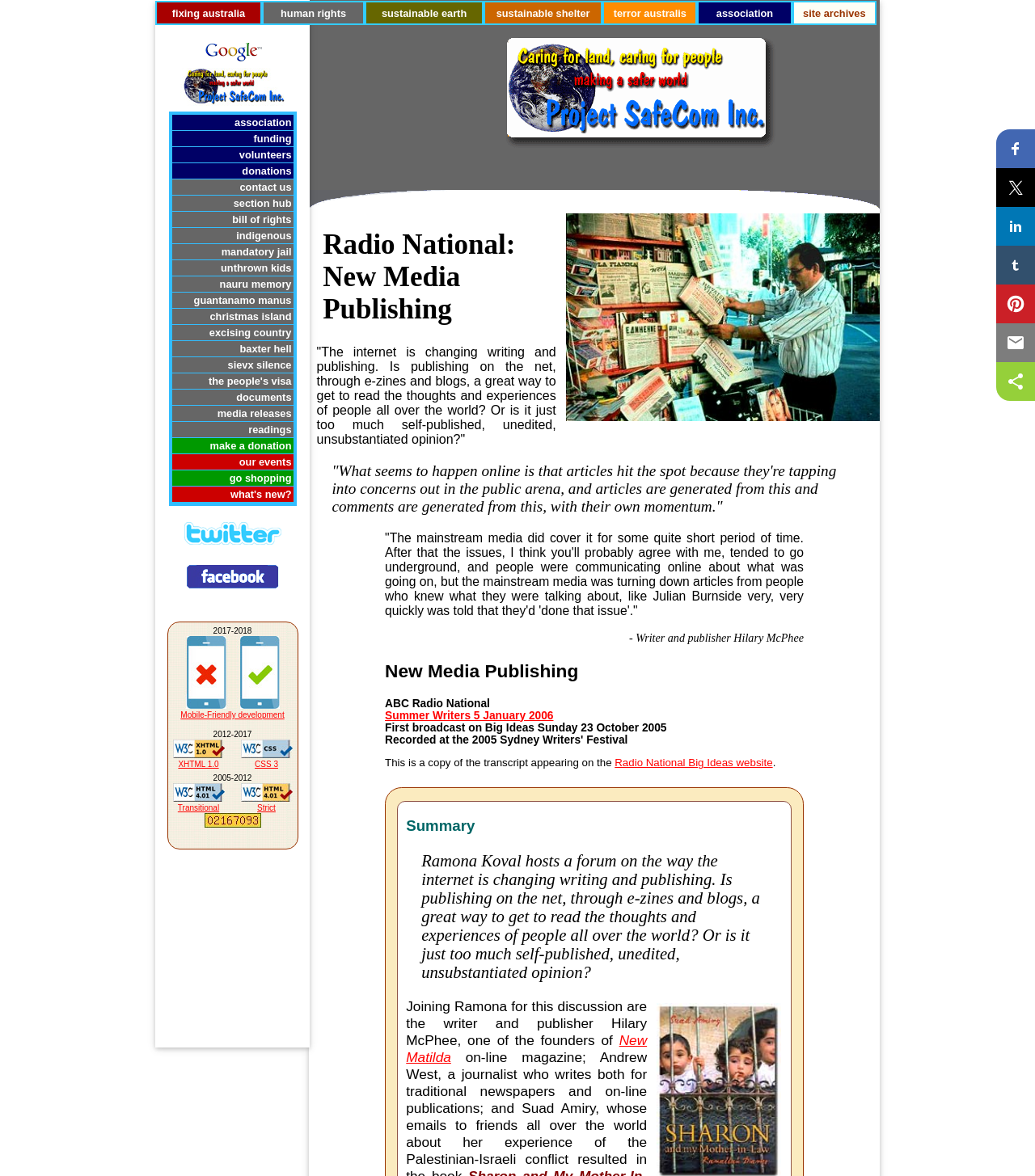Identify and provide the bounding box for the element described by: "bill of rights".

[0.166, 0.18, 0.283, 0.194]